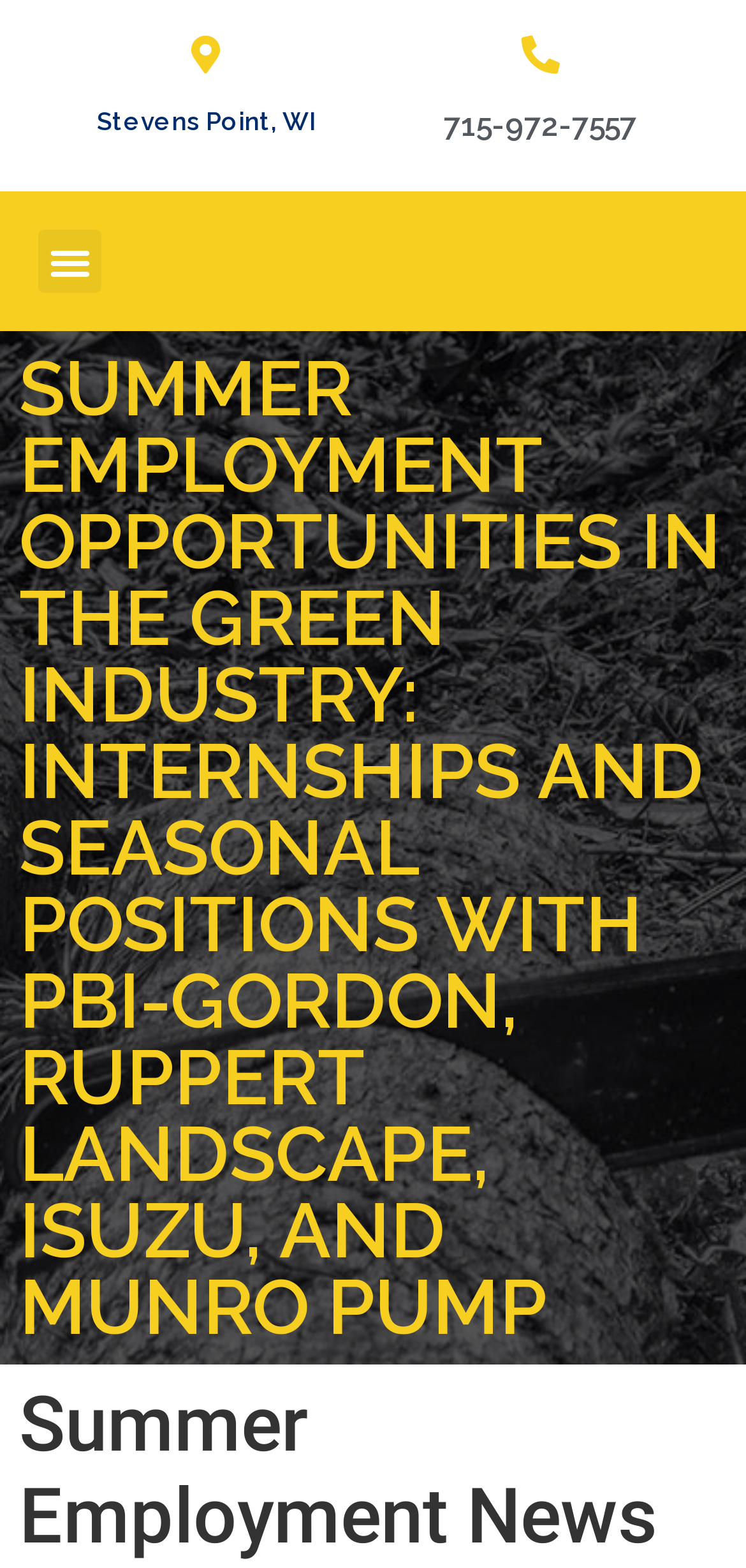Generate the text content of the main headline of the webpage.

SUMMER EMPLOYMENT OPPORTUNITIES IN THE GREEN INDUSTRY: INTERNSHIPS AND SEASONAL POSITIONS WITH PBI-GORDON, RUPPERT LANDSCAPE, ISUZU, AND MUNRO PUMP